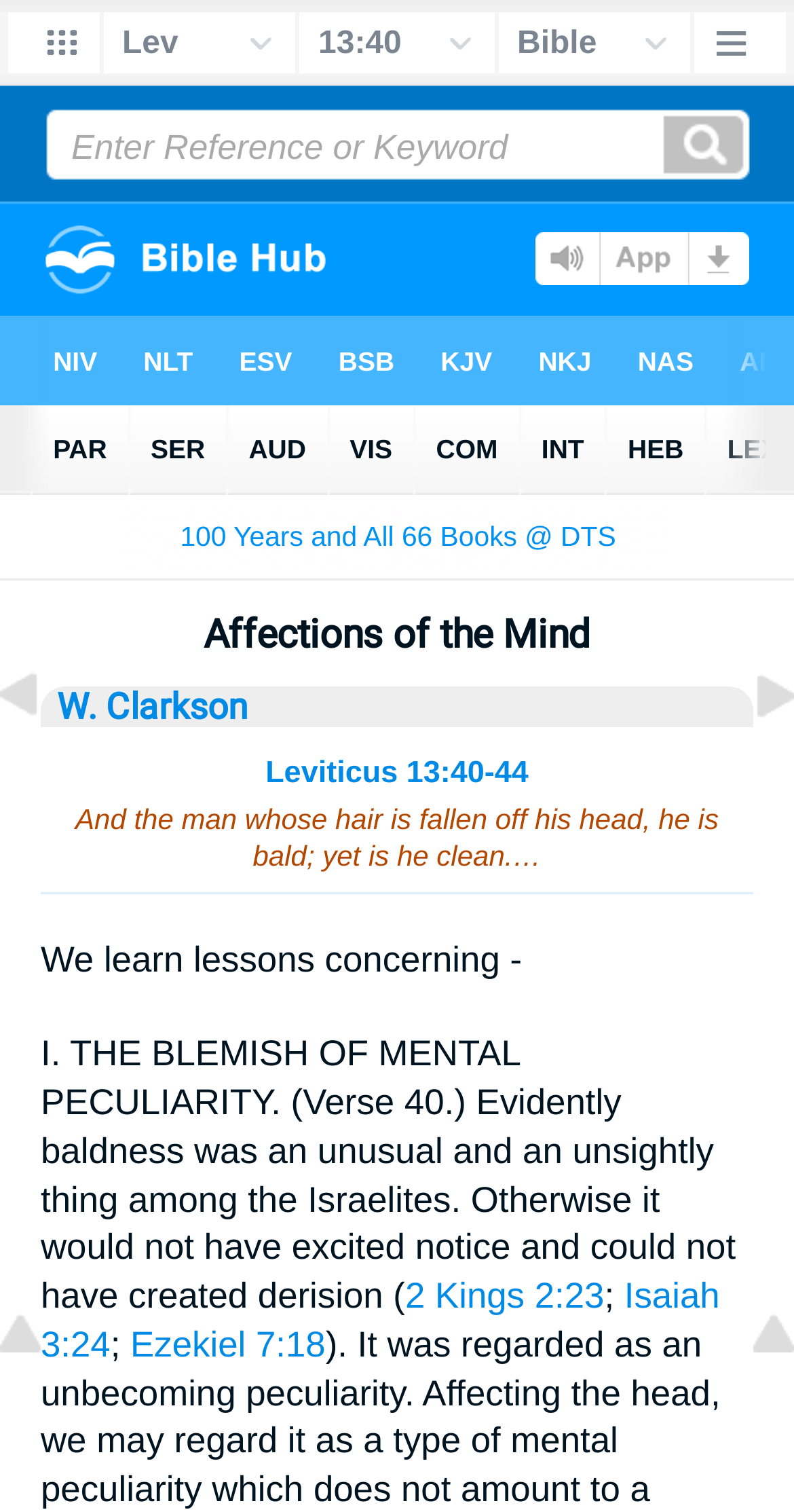Locate the bounding box coordinates of the clickable part needed for the task: "Explore the sermon by W. Clarkson".

[0.072, 0.454, 0.313, 0.481]